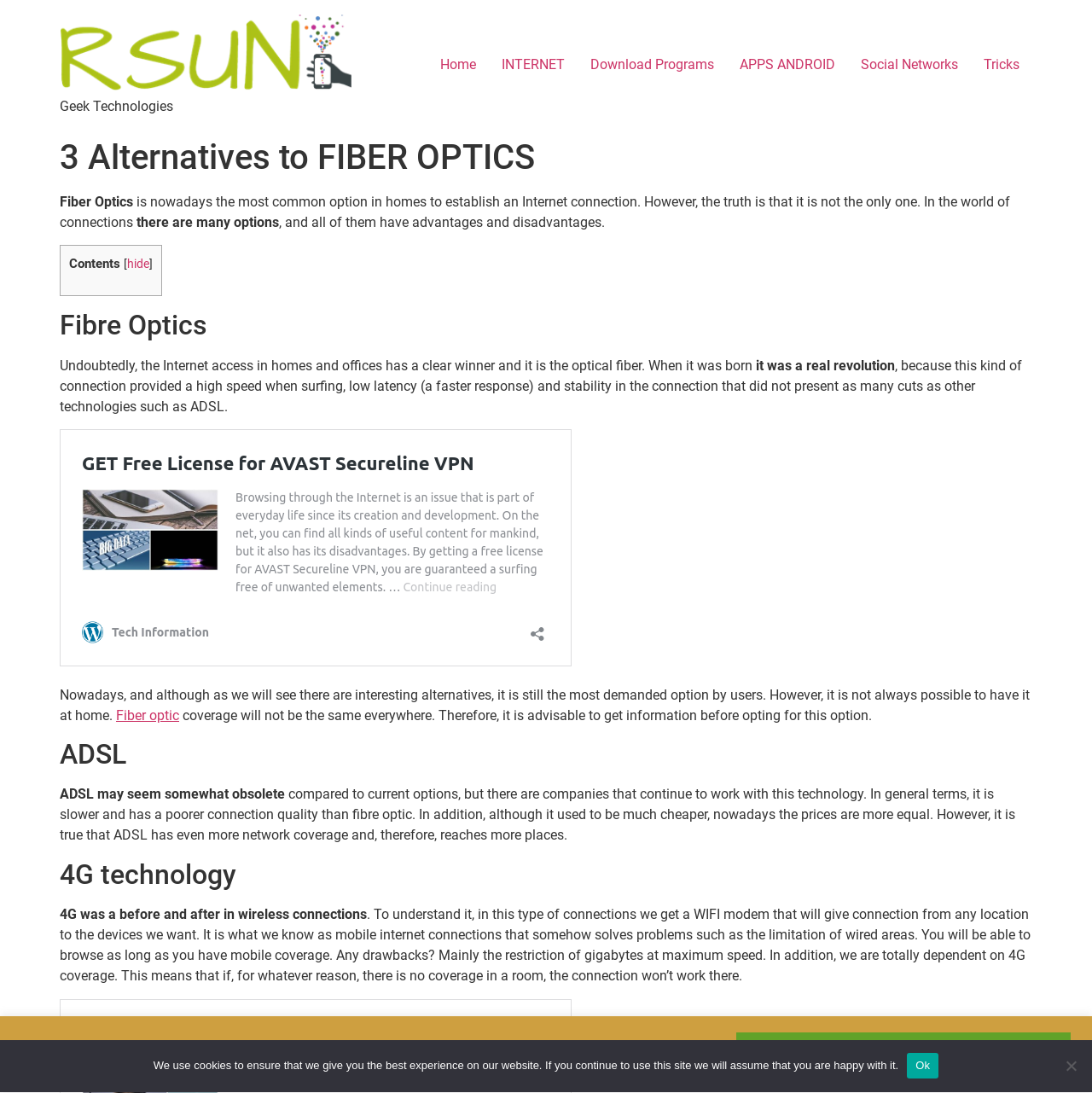What is the advantage of 4G technology?
Kindly give a detailed and elaborate answer to the question.

The webpage explains that 4G technology allows for mobile internet connections, which solves the problem of limited wired areas. This means that users can browse the internet from any location with mobile coverage.